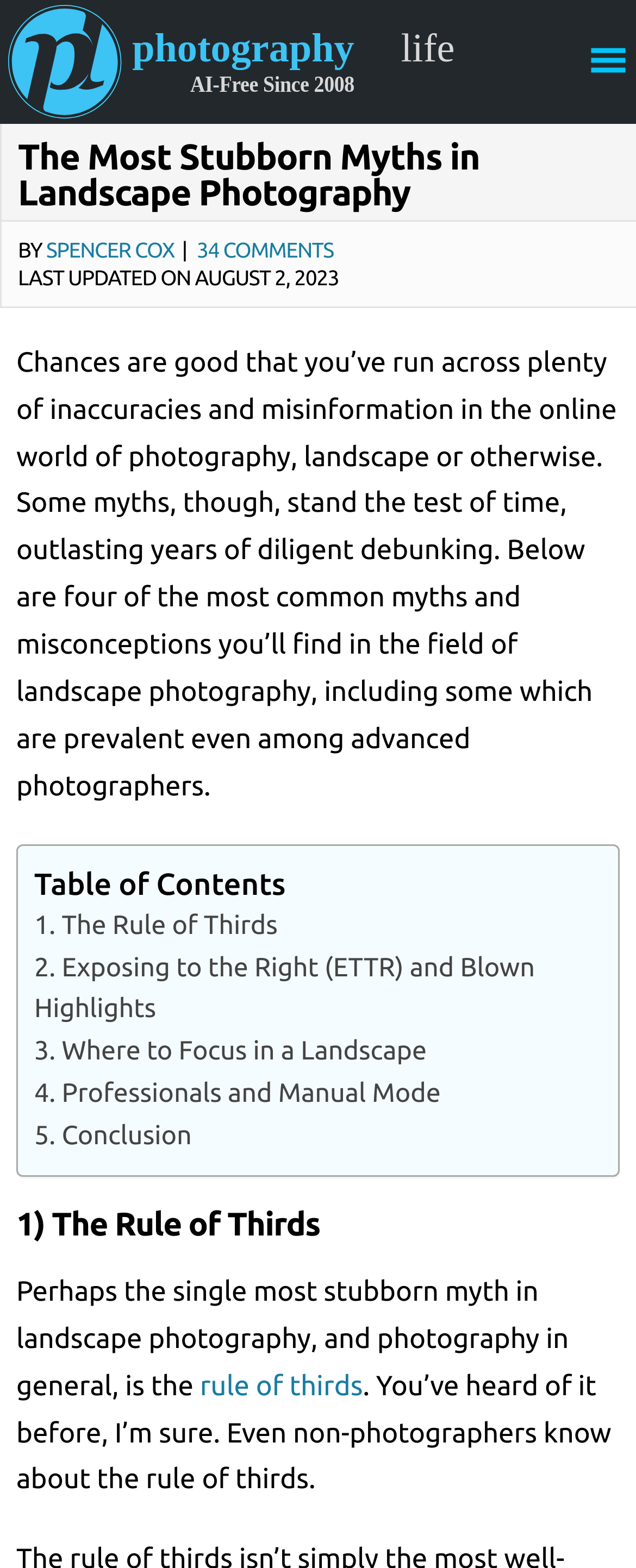Determine the bounding box coordinates of the region I should click to achieve the following instruction: "Open the menu". Ensure the bounding box coordinates are four float numbers between 0 and 1, i.e., [left, top, right, bottom].

[0.918, 0.023, 0.995, 0.054]